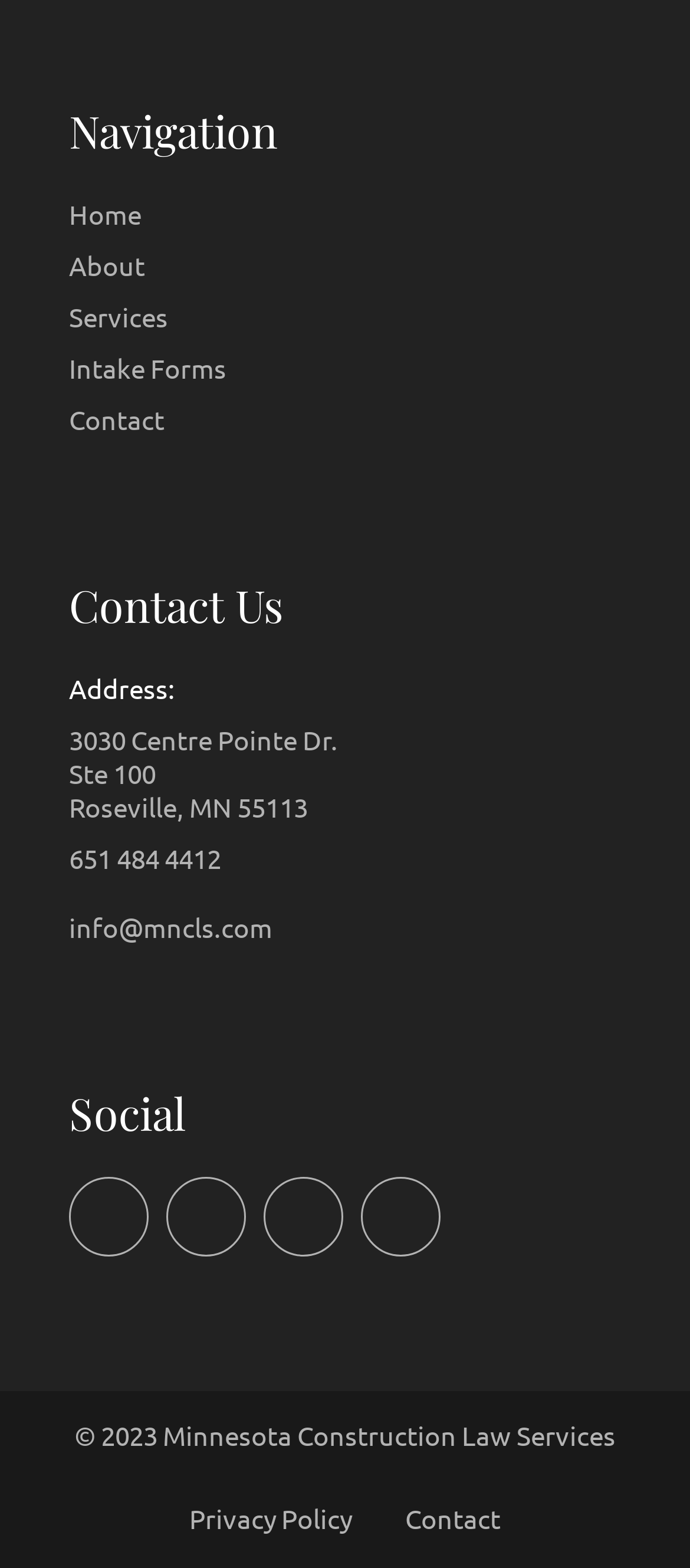Please examine the image and provide a detailed answer to the question: What is the name of the company?

I found the company name by looking at the StaticText element '© 2023 Minnesota Construction Law Services' which is located at the bottom of the webpage.